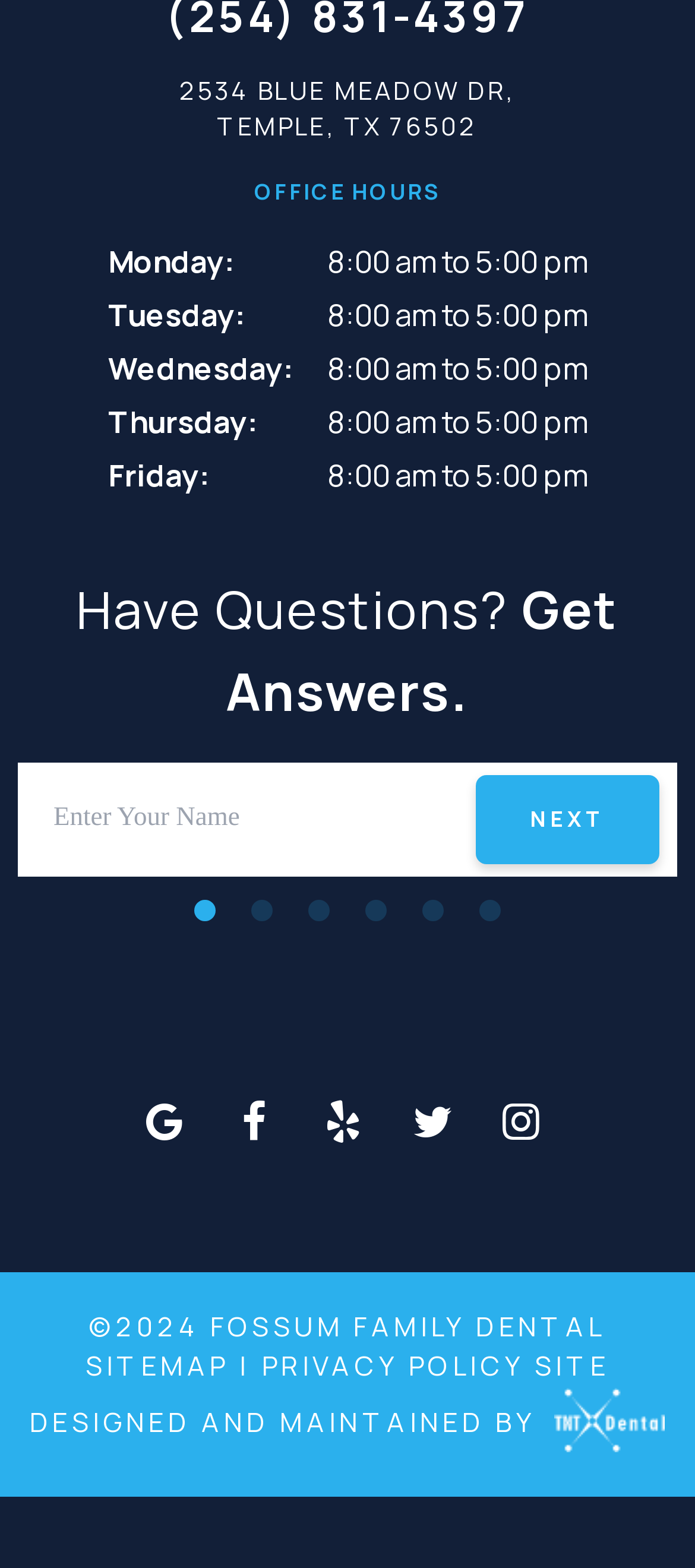Please locate the clickable area by providing the bounding box coordinates to follow this instruction: "Enter your name in the text box".

[0.026, 0.486, 0.686, 0.559]